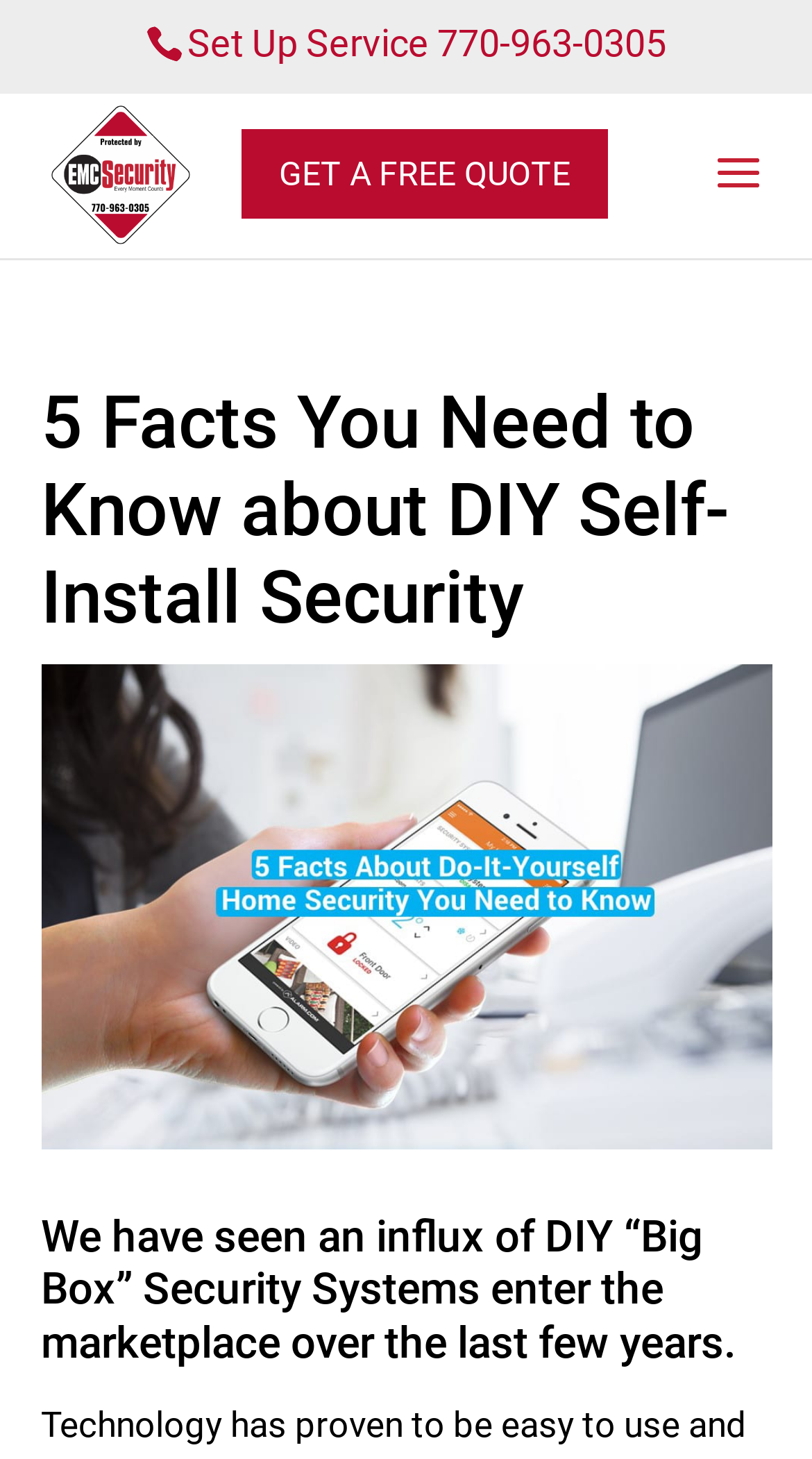What is the company name on the top left?
Analyze the image and provide a thorough answer to the question.

I found the company name 'EMC Security' on the top left of the webpage, which is also an image and a link.